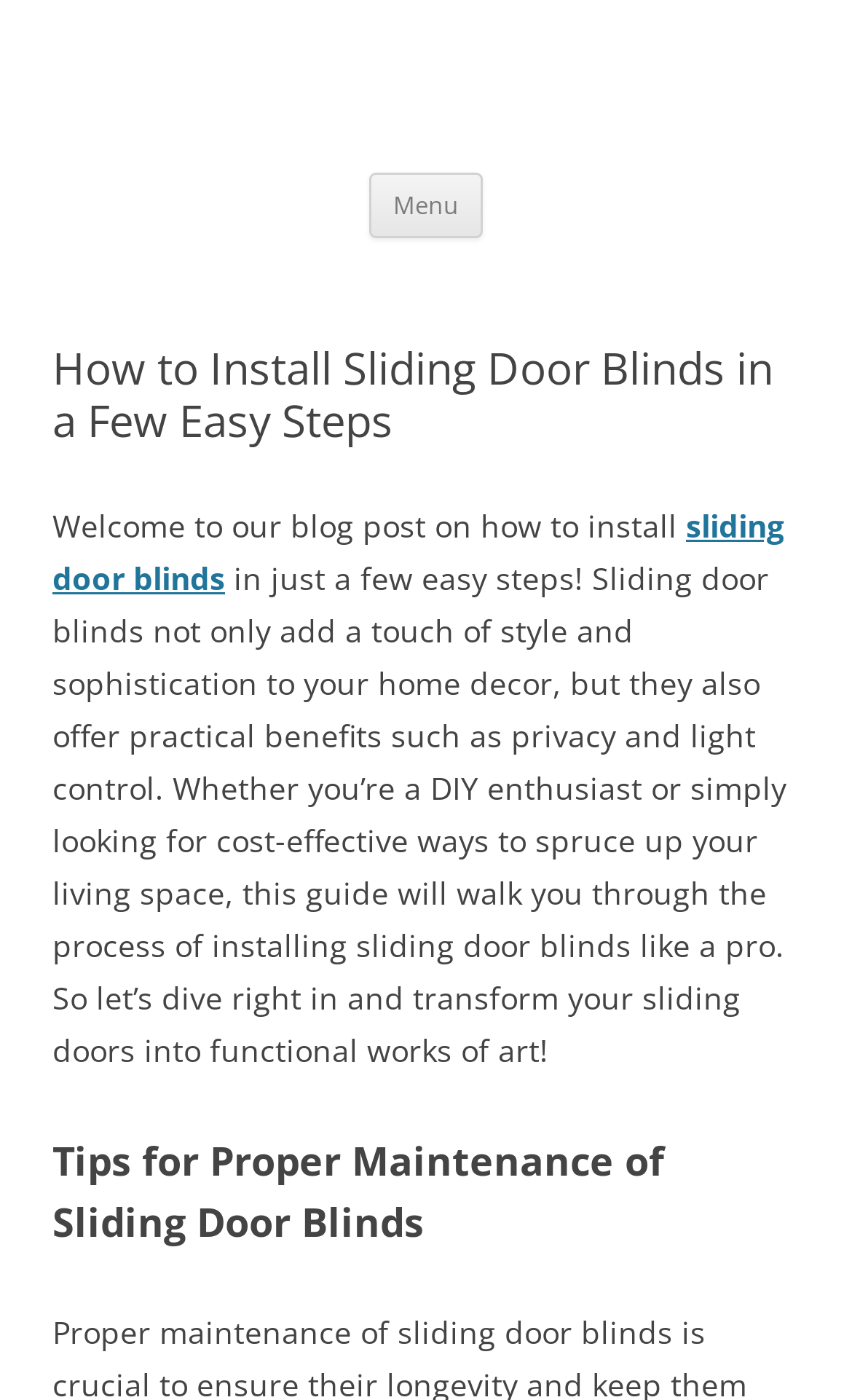Explain the features and main sections of the webpage comprehensively.

The webpage is about installing sliding door blinds, with a clear and concise title at the top. Below the title, there is a menu button on the left and a "Skip to content" link on the right. 

The main content area is divided into sections, with a large header that repeats the title. The first section starts with a welcoming message, followed by a link to "sliding door blinds" and a paragraph that explains the benefits of installing sliding door blinds, including adding style and sophistication to home decor, as well as providing privacy and light control. 

Further down, there is another section with a heading titled "Tips for Proper Maintenance of Sliding Door Blinds", which suggests that the webpage will provide guidance on not only installing but also maintaining sliding door blinds.